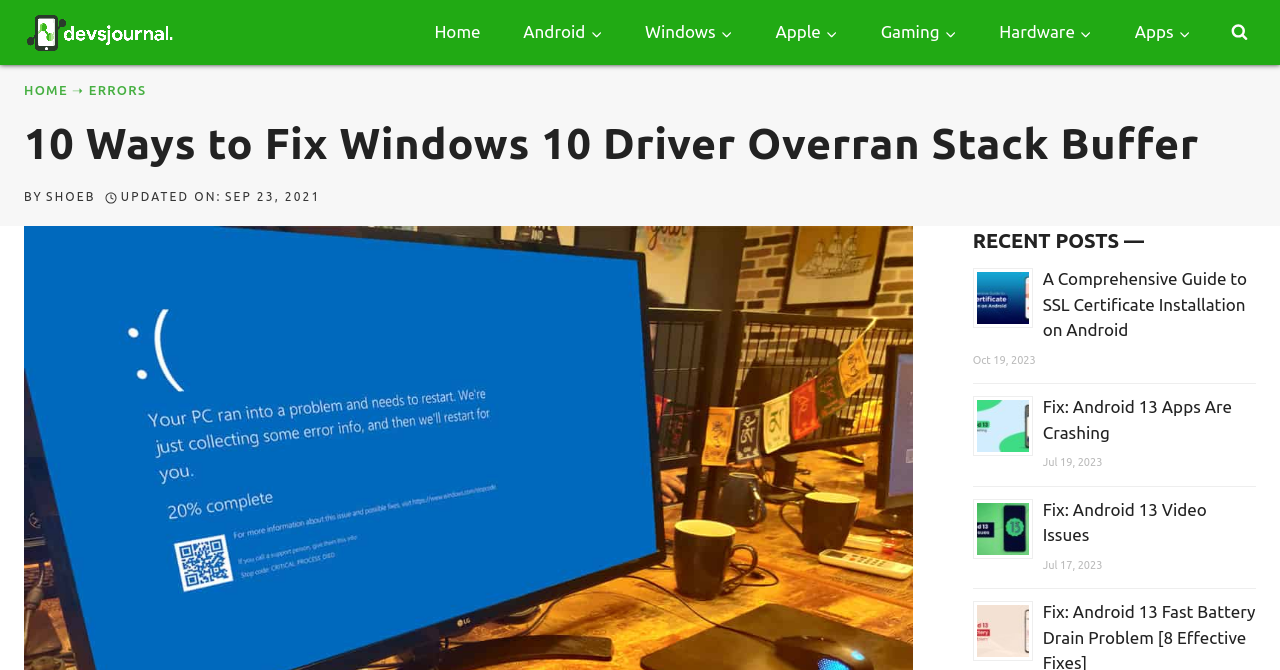What is the date of the latest recent post?
Based on the visual details in the image, please answer the question thoroughly.

I found the date 'Oct 19, 2023' next to the recent post 'A Comprehensive Guide to SSL Certificate Installation on Android', which is the latest one.